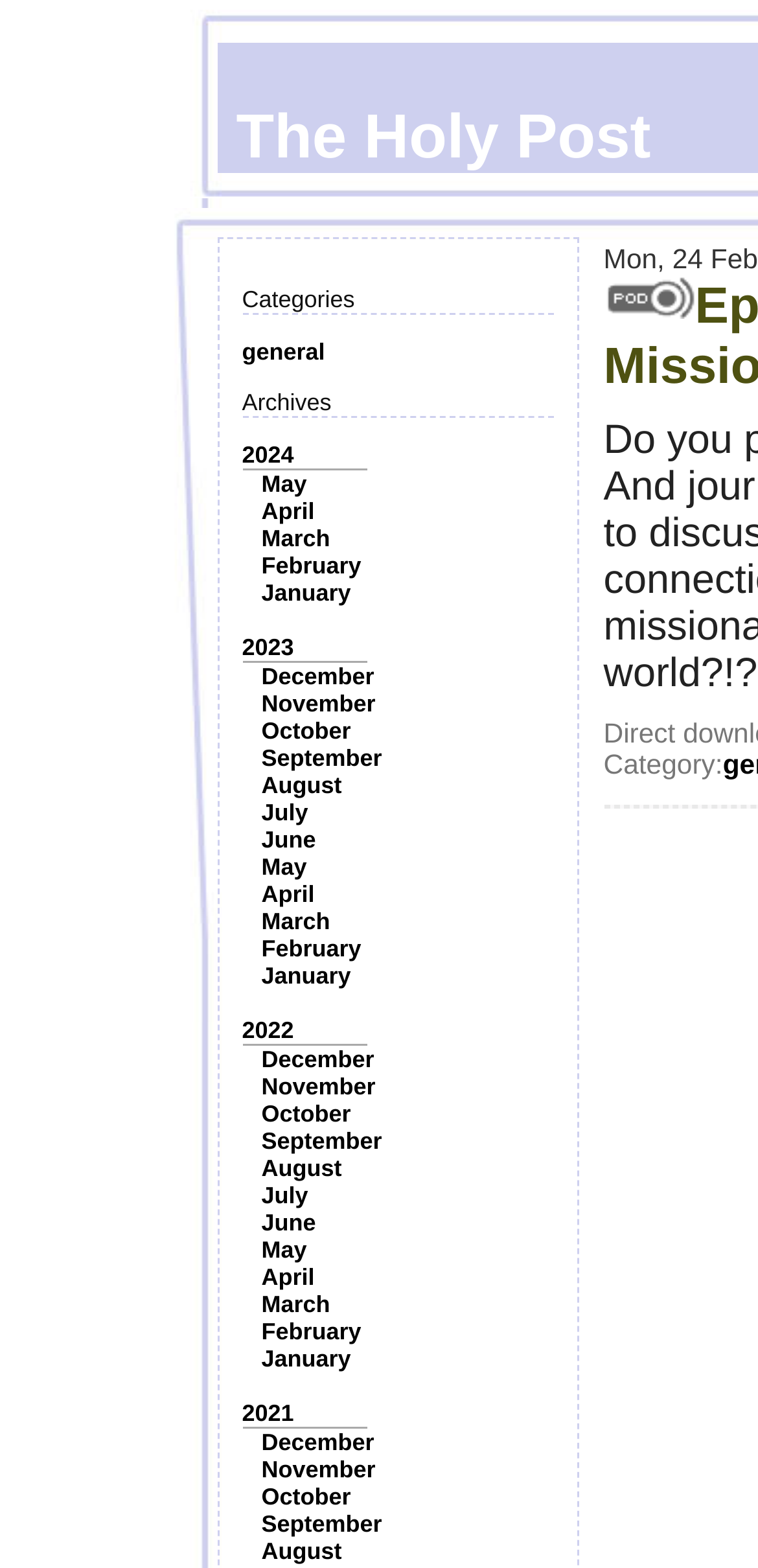Please locate the clickable area by providing the bounding box coordinates to follow this instruction: "Click on the 'general' category".

[0.319, 0.216, 0.429, 0.233]